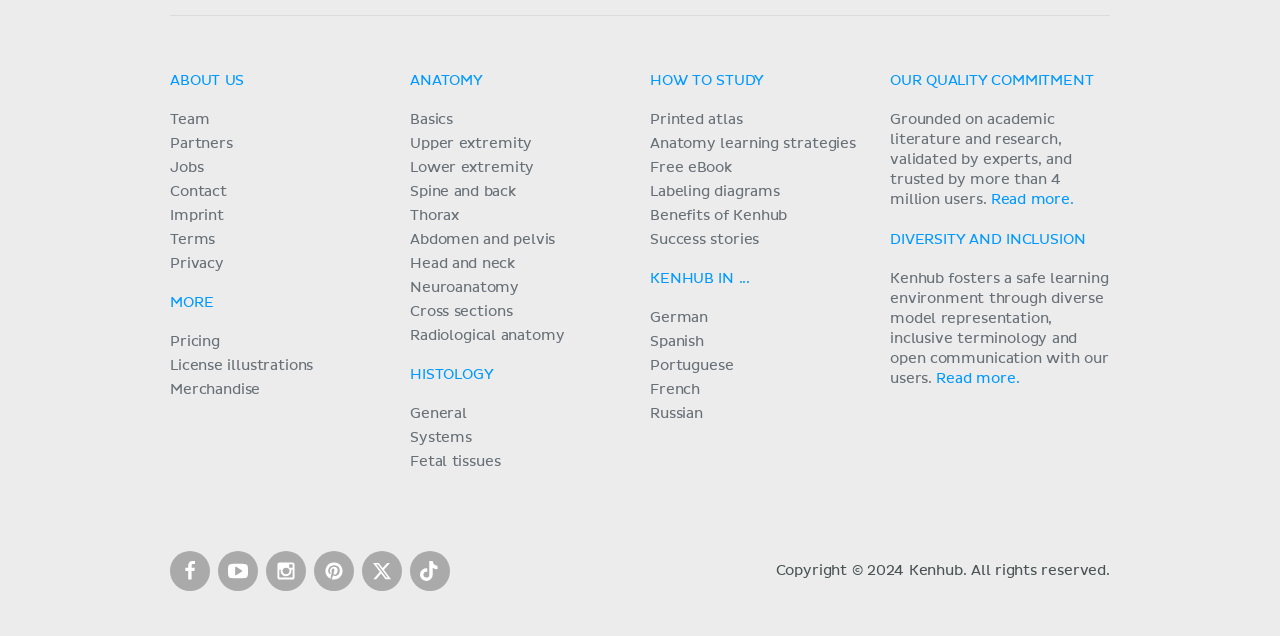Provide your answer to the question using just one word or phrase: What is the name of the anatomy section?

ANATOMY